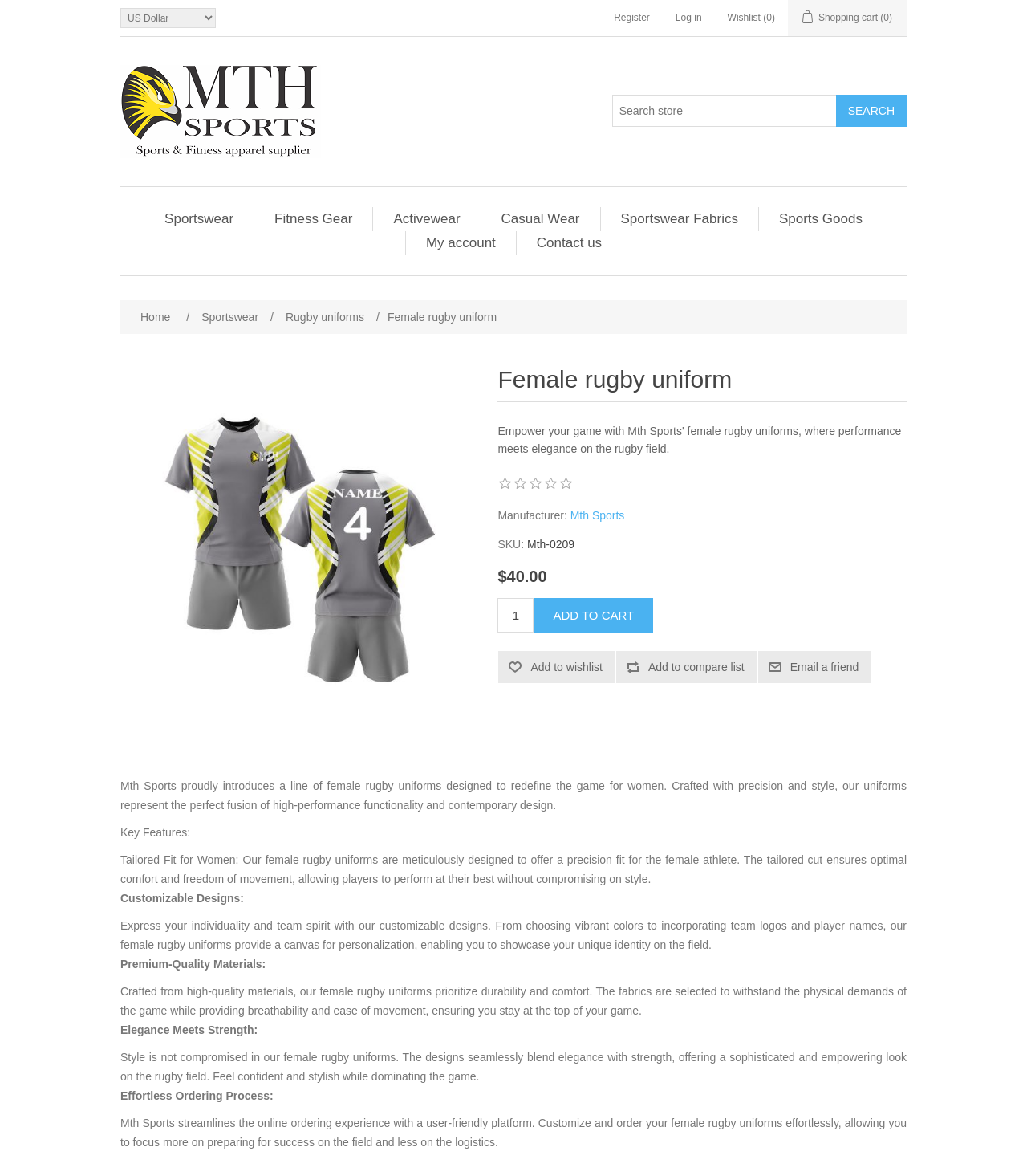Pinpoint the bounding box coordinates of the clickable area needed to execute the instruction: "Explore Sportswear". The coordinates should be specified as four float numbers between 0 and 1, i.e., [left, top, right, bottom].

[0.152, 0.176, 0.235, 0.197]